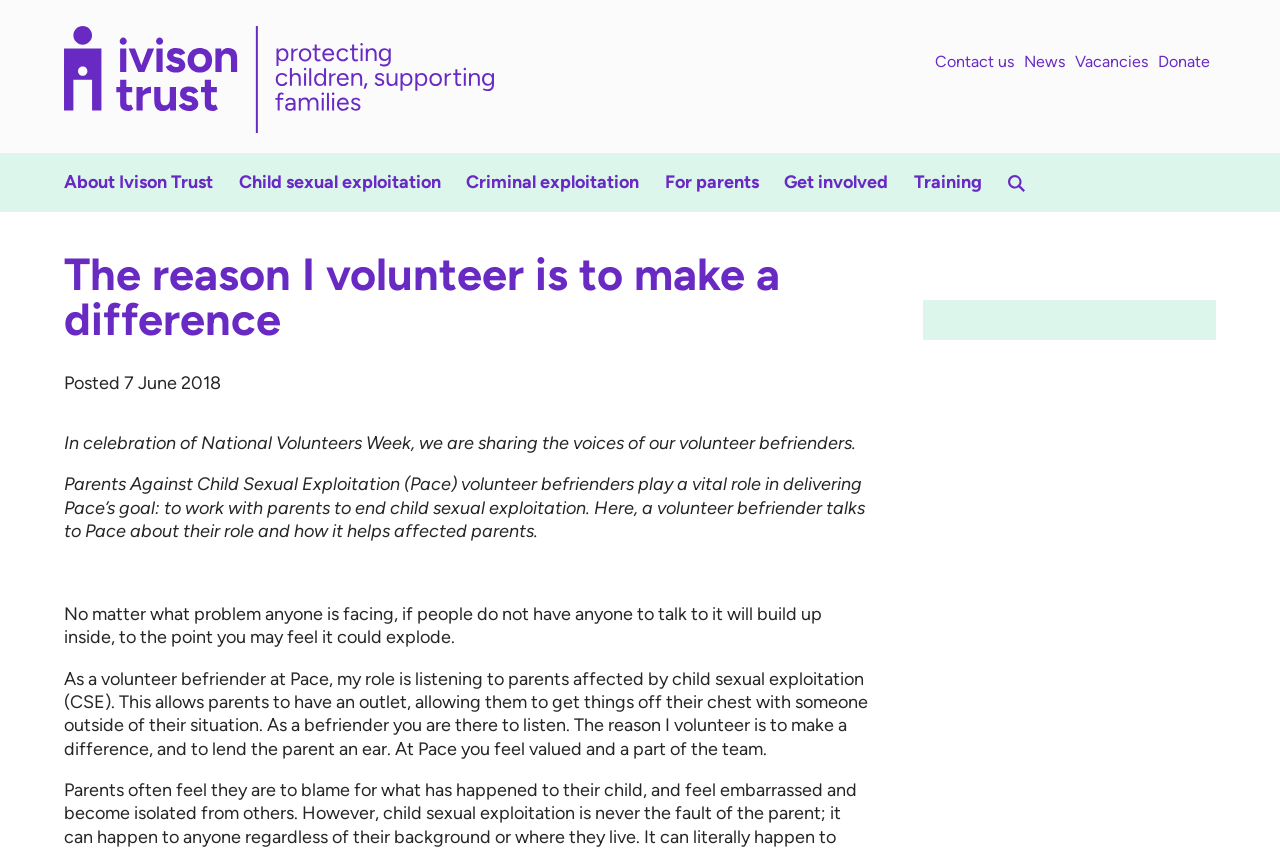Can you provide the bounding box coordinates for the element that should be clicked to implement the instruction: "Learn about child sexual exploitation"?

[0.186, 0.192, 0.344, 0.238]